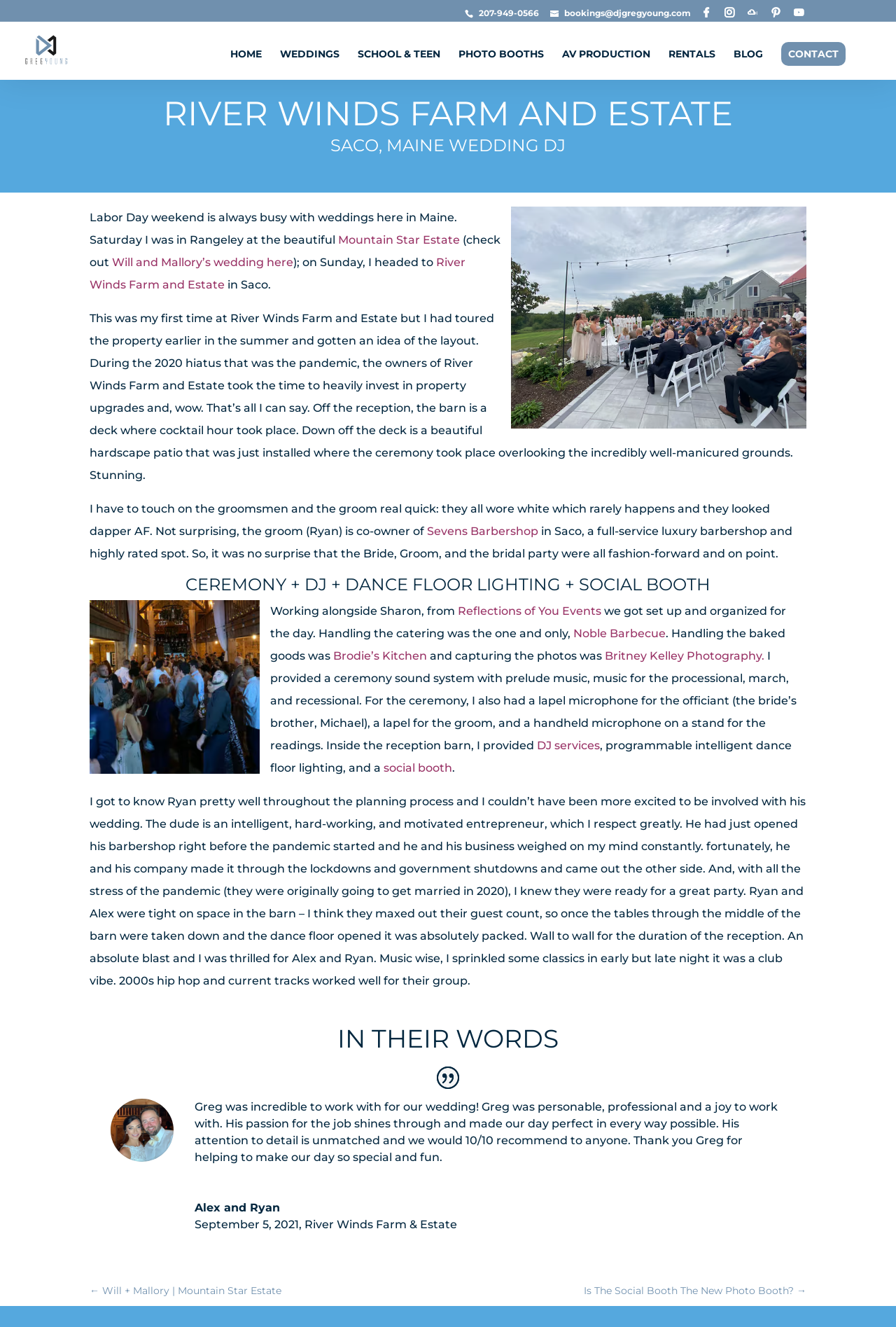Please specify the bounding box coordinates of the area that should be clicked to accomplish the following instruction: "Read the review from Alex and Ryan". The coordinates should consist of four float numbers between 0 and 1, i.e., [left, top, right, bottom].

[0.217, 0.829, 0.868, 0.877]